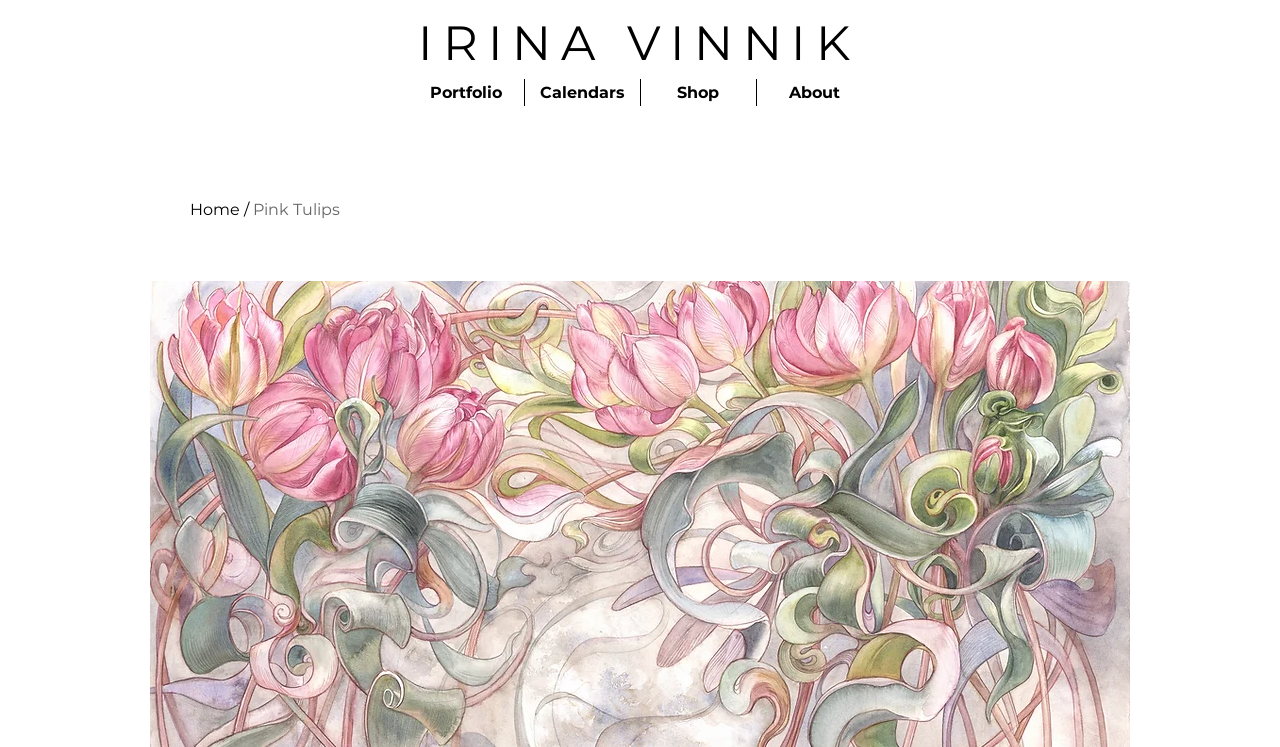What is the name of the artist?
Please answer the question with a detailed response using the information from the screenshot.

The name of the artist can be found in the top navigation bar, where it says 'IRINA VINNIK'.